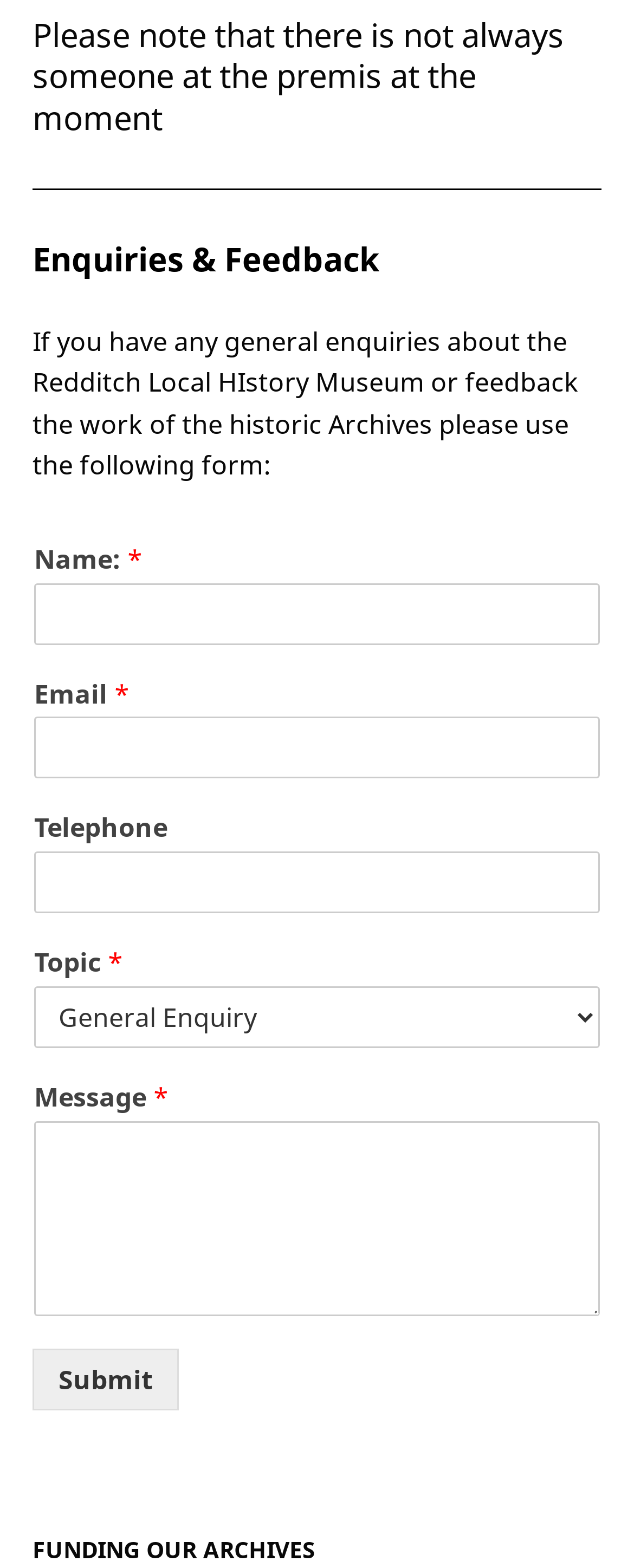What is required to fill out the form?
Based on the image content, provide your answer in one word or a short phrase.

Name, email, and message